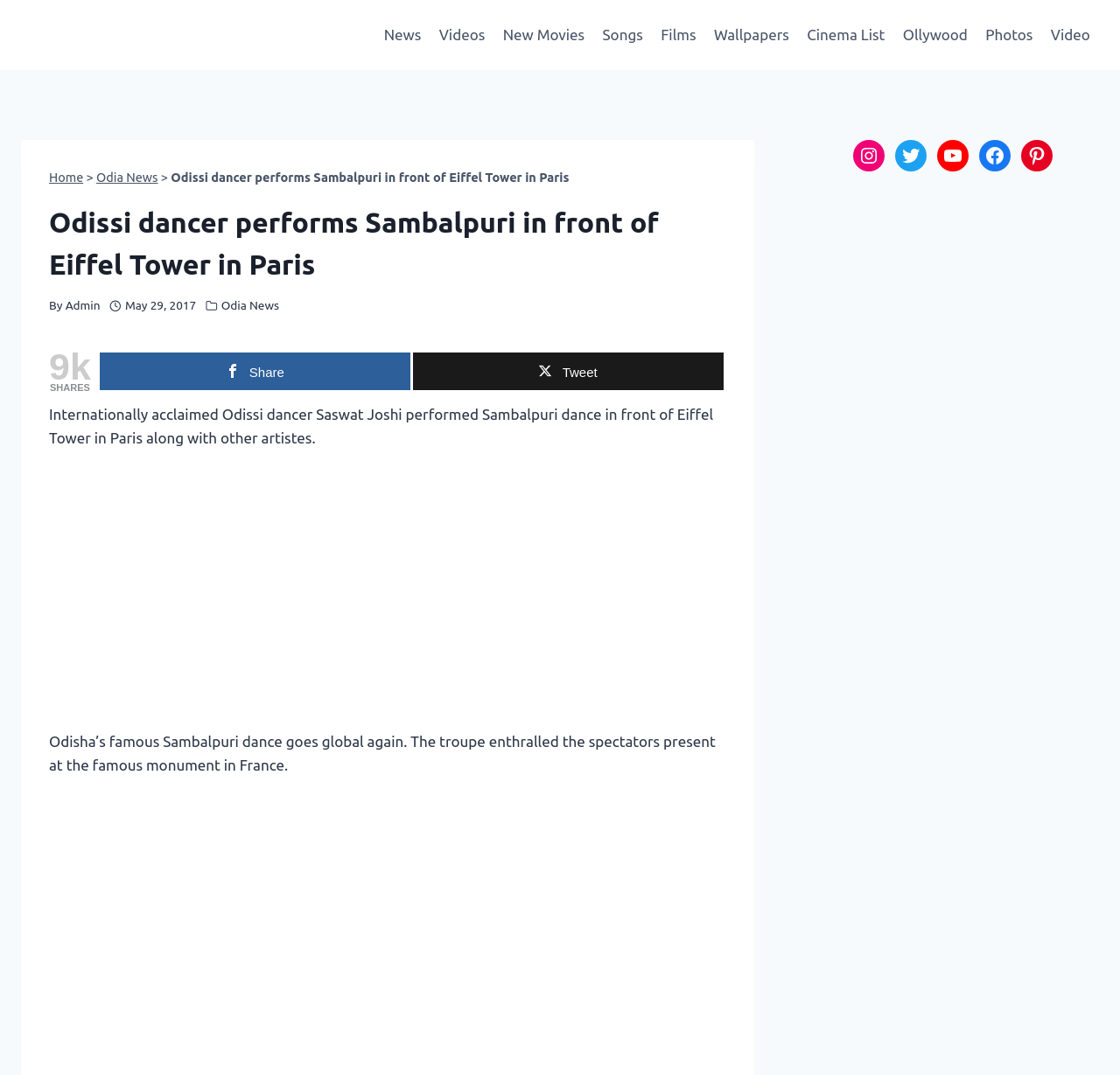Utilize the details in the image to give a detailed response to the question: What is the category of the news article?

The category of the news article is mentioned as Odia News, which is a type of news related to Odisha, a state in India.